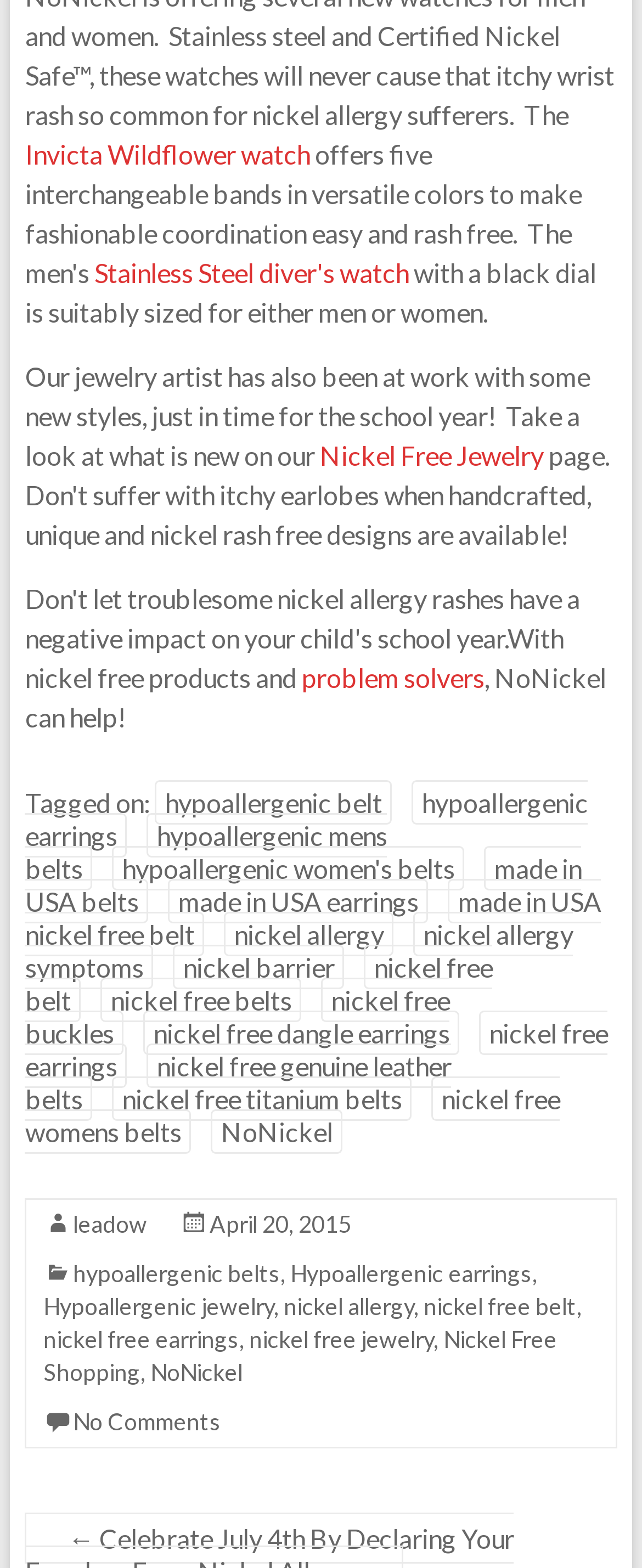Locate the coordinates of the bounding box for the clickable region that fulfills this instruction: "Learn about hypoallergenic earrings".

[0.039, 0.497, 0.916, 0.546]